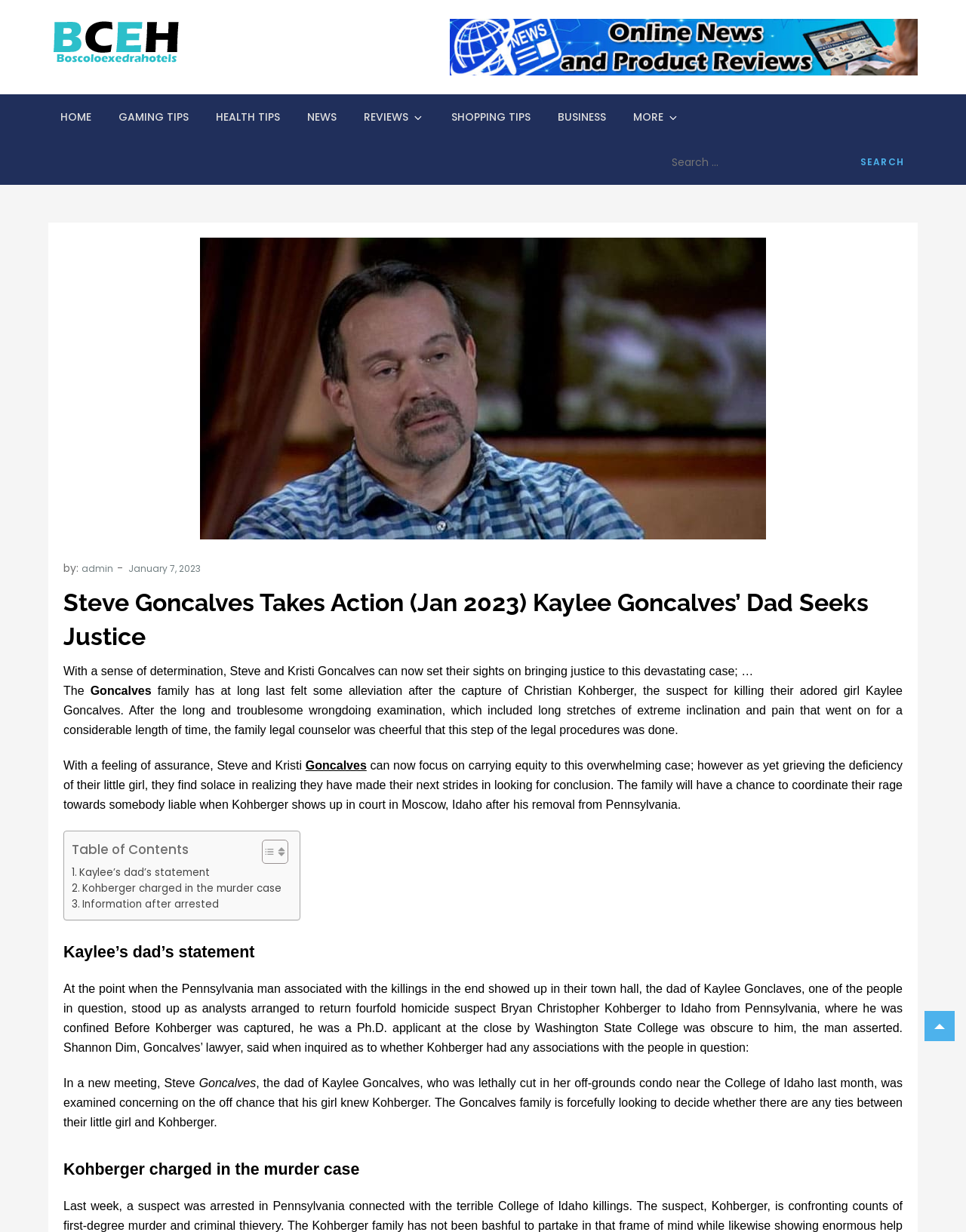Produce a meticulous description of the webpage.

This webpage appears to be a news article or blog post about Steve and Kristi Goncalves, the parents of Kaylee Goncalves, who was murdered. The page has a header section with a logo, navigation links, and a search bar. Below the header, there is a large image related to the article.

The main content of the page is divided into sections, with headings and paragraphs of text. The first section has a heading "Steve Goncalves Takes Action (Jan 2023) Kaylee Goncalves’ Dad Seeks Justice" and a brief summary of the article. The text describes the family's relief and determination to seek justice after the suspect, Christian Kohberger, was arrested.

The next section has a heading "Table of Contents" with links to different parts of the article, including "Kaylee’s dad’s statement", "Kohberger charged in the murder case", and "Information after arrested". Below this section, there are more paragraphs of text, including quotes from Steve Goncalves and his lawyer, discussing the case and the family's search for answers.

Throughout the page, there are several links to other articles or sections, as well as a few images, including a logo and a button to toggle the table of contents. The overall layout is organized, with clear headings and concise text, making it easy to follow the story.